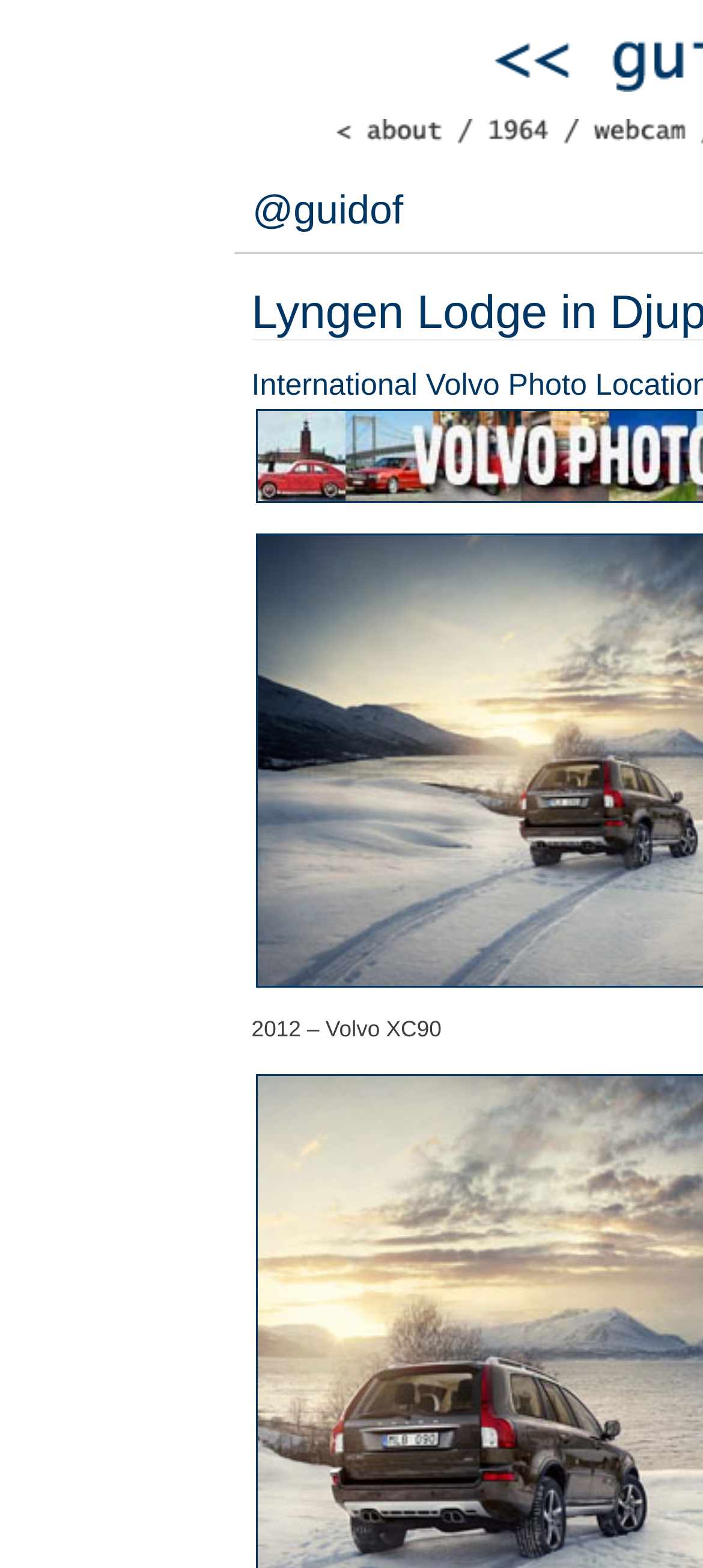Please determine the bounding box coordinates for the UI element described as: "@guidof".

[0.359, 0.119, 0.574, 0.148]